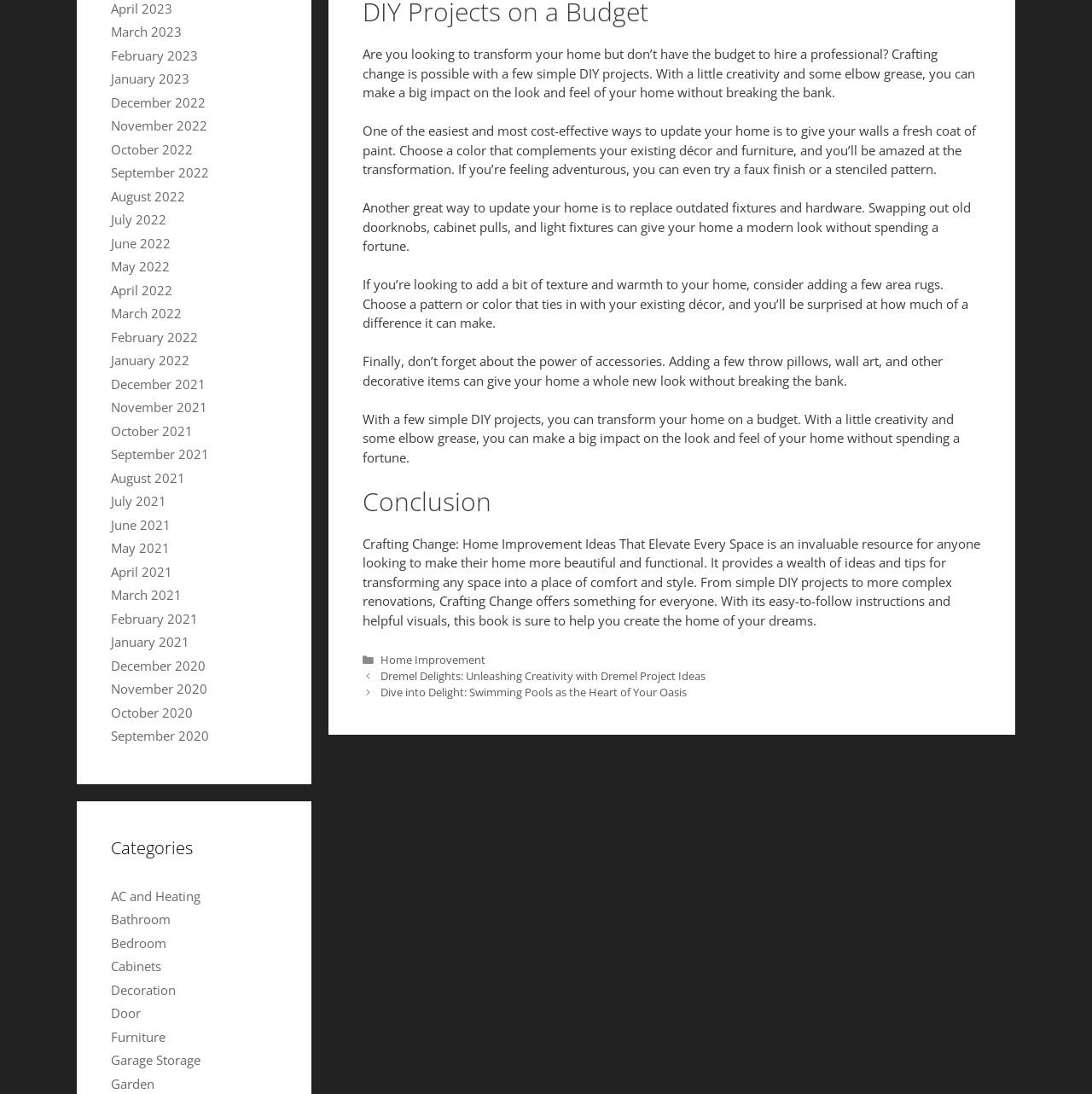Determine the bounding box of the UI element mentioned here: "GM". The coordinates must be in the format [left, top, right, bottom] with values ranging from 0 to 1.

None